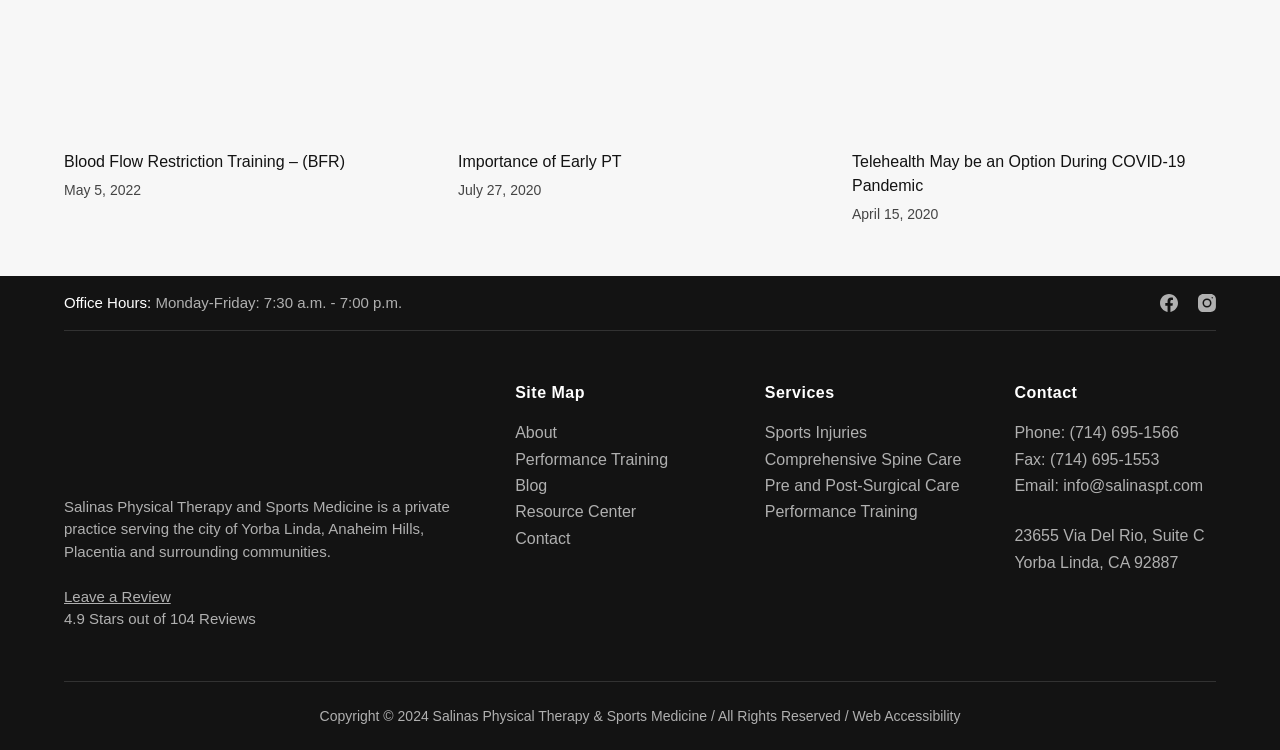Please find the bounding box for the UI component described as follows: "Comprehensive Spine Care".

[0.597, 0.601, 0.751, 0.623]